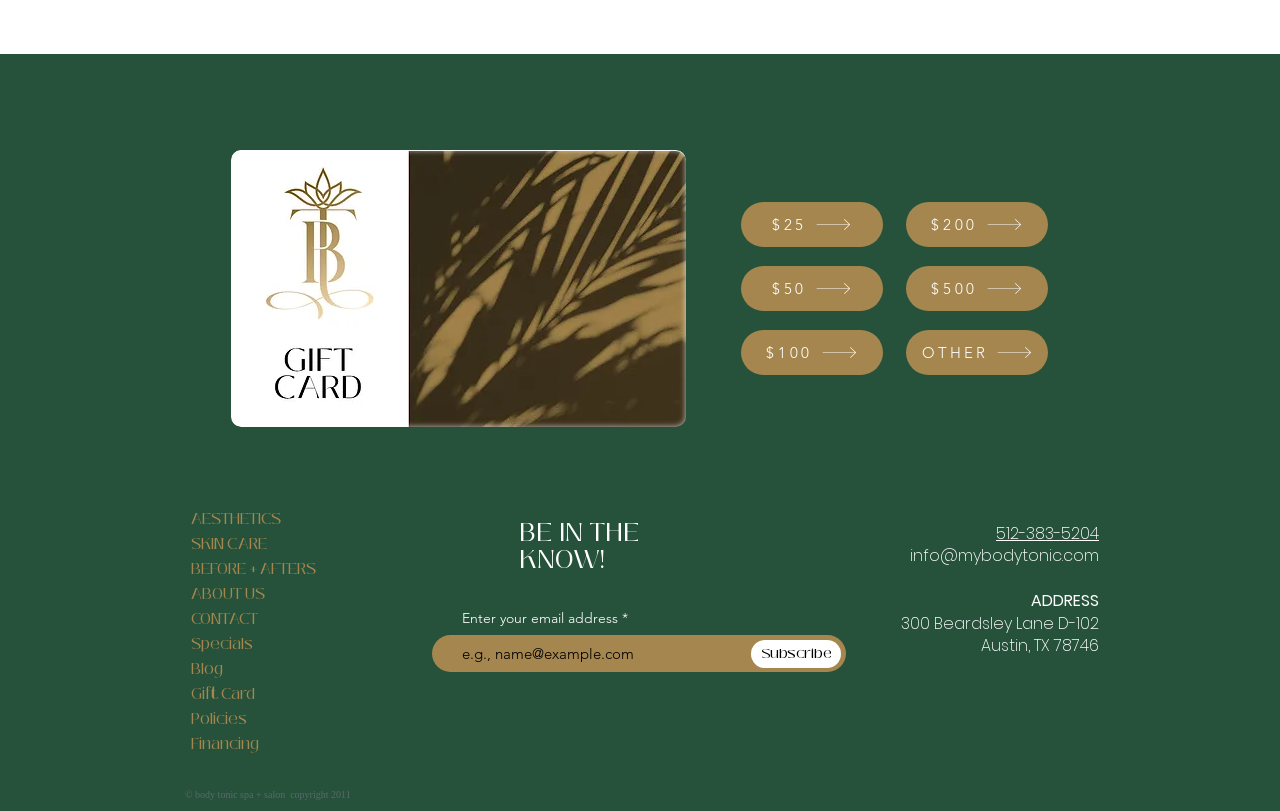Please identify the bounding box coordinates of the element I should click to complete this instruction: 'Call the spa at 512-383-5204'. The coordinates should be given as four float numbers between 0 and 1, like this: [left, top, right, bottom].

[0.778, 0.644, 0.859, 0.672]